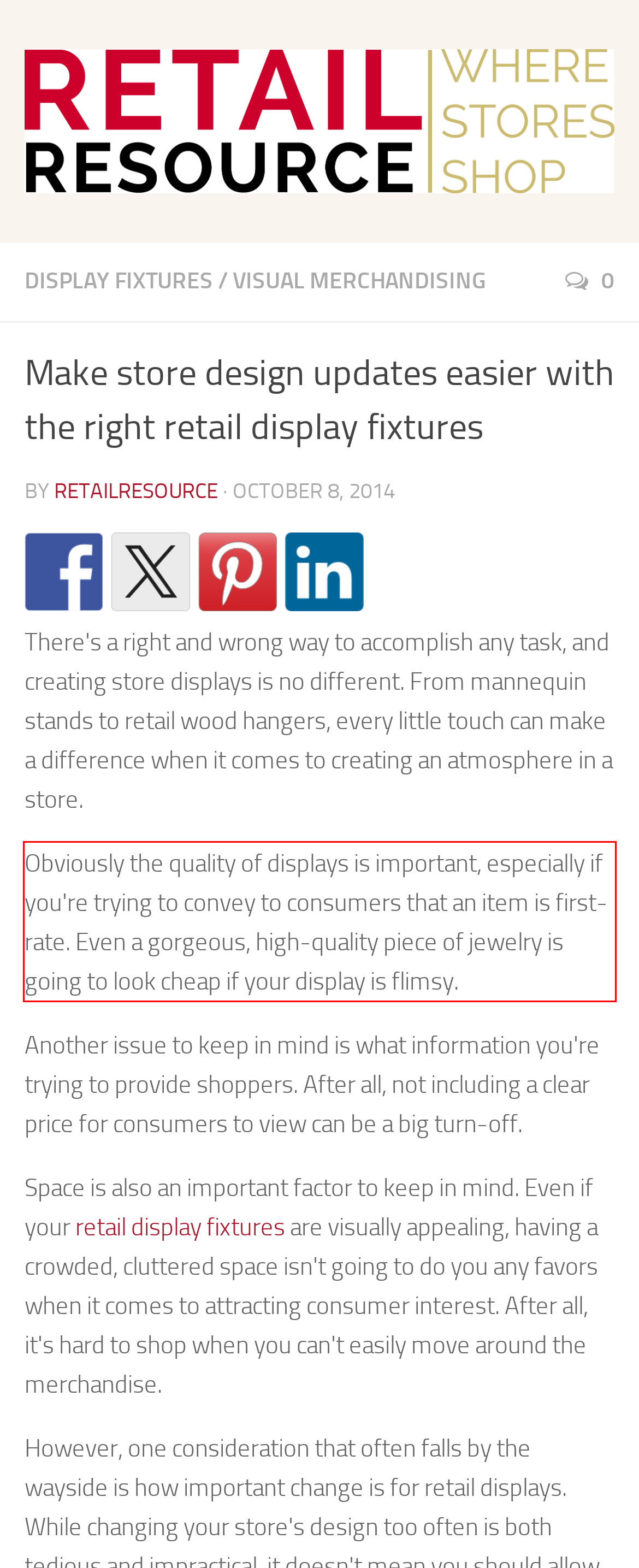Please examine the webpage screenshot containing a red bounding box and use OCR to recognize and output the text inside the red bounding box.

Obviously the quality of displays is important, especially if you're trying to convey to consumers that an item is first-rate. Even a gorgeous, high-quality piece of jewelry is going to look cheap if your display is flimsy.